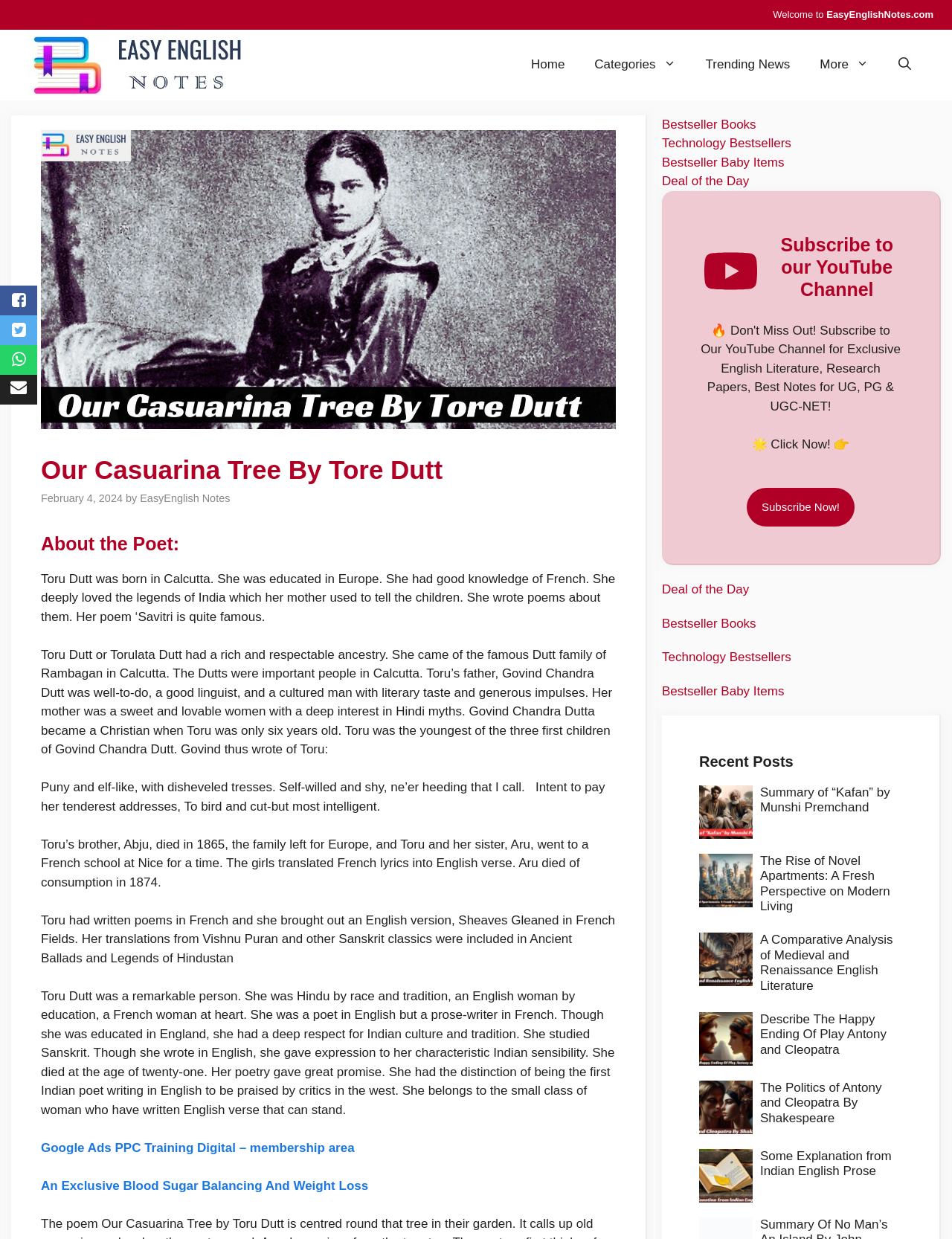Please give the bounding box coordinates of the area that should be clicked to fulfill the following instruction: "Open the 'Subscribe to our YouTube Channel' link". The coordinates should be in the format of four float numbers from 0 to 1, i.e., [left, top, right, bottom].

[0.82, 0.189, 0.938, 0.242]